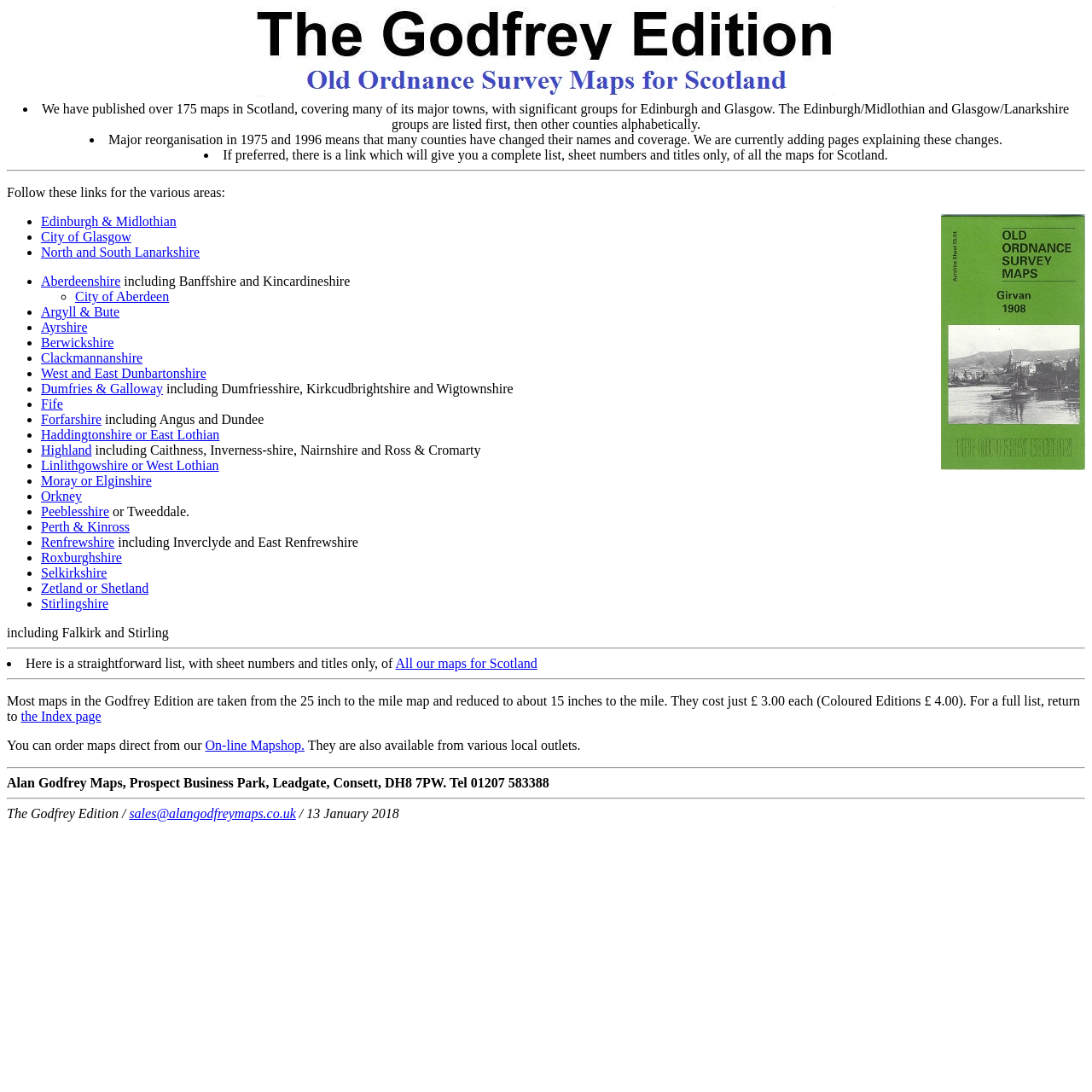Determine the bounding box coordinates of the element that should be clicked to execute the following command: "Go to the On-line Mapshop".

[0.188, 0.676, 0.279, 0.689]